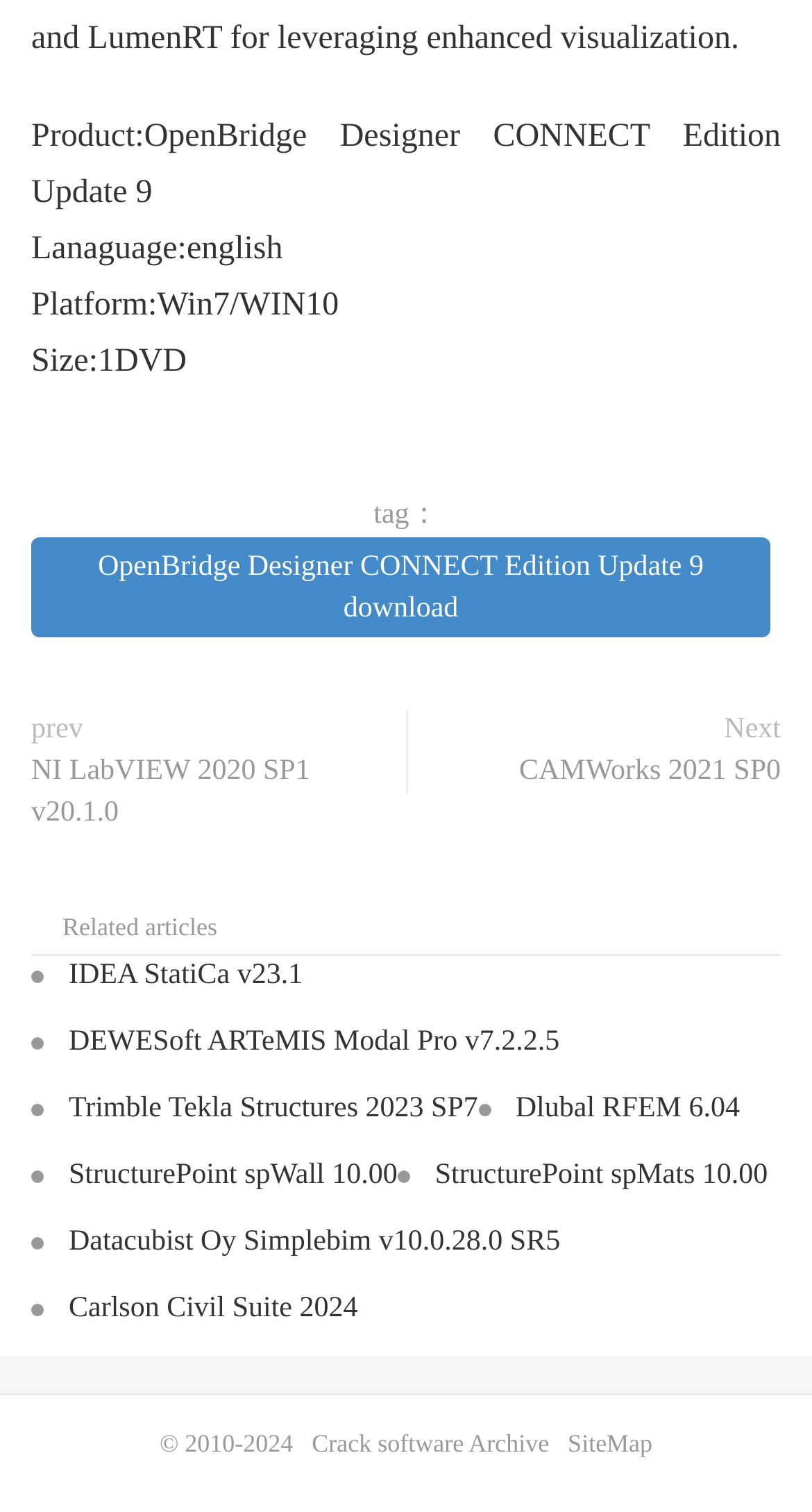Find the bounding box coordinates for the HTML element described as: "Portal do Parceiro". The coordinates should consist of four float values between 0 and 1, i.e., [left, top, right, bottom].

None